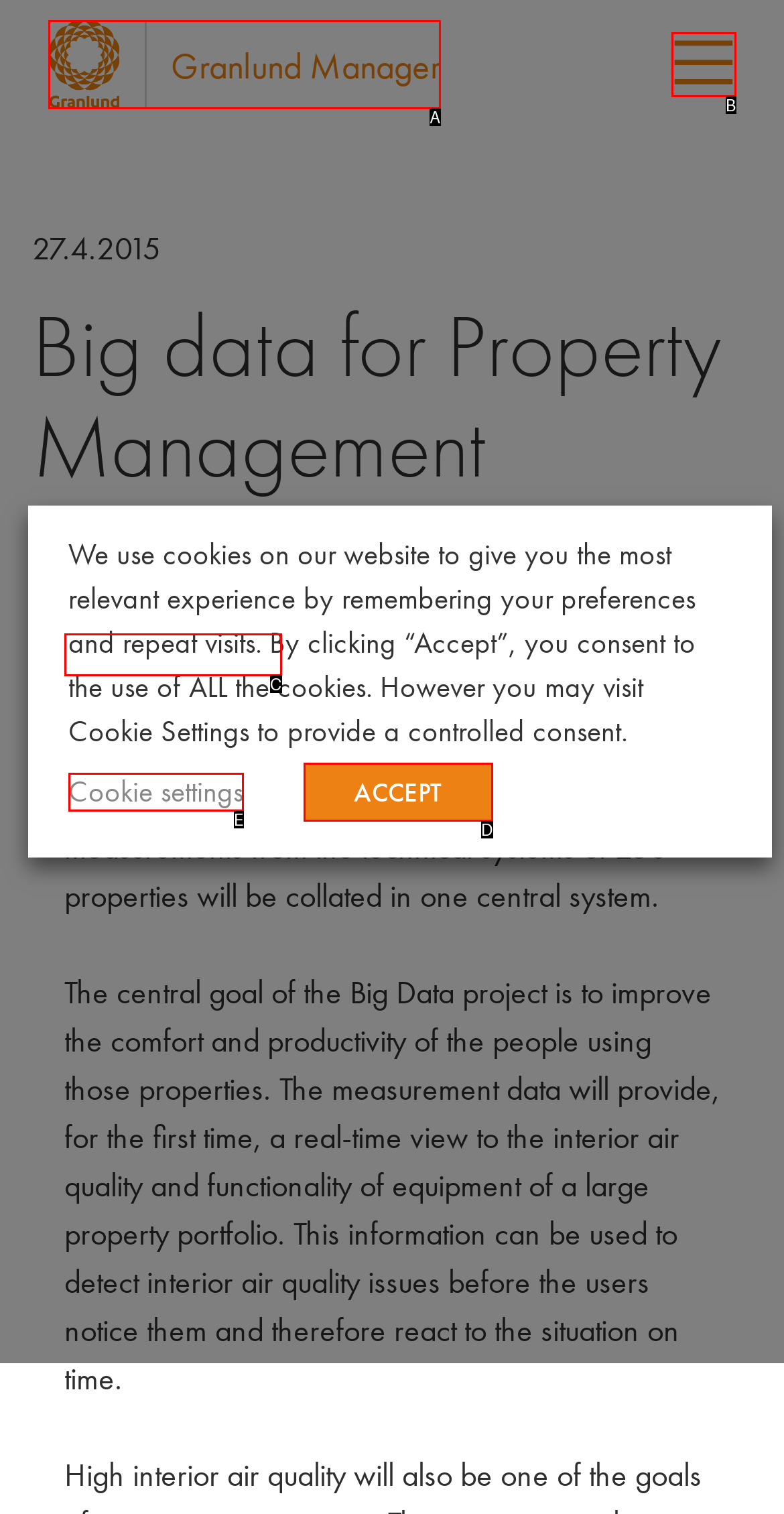Select the letter from the given choices that aligns best with the description: Avaa valikko Sulje valikko. Reply with the specific letter only.

B